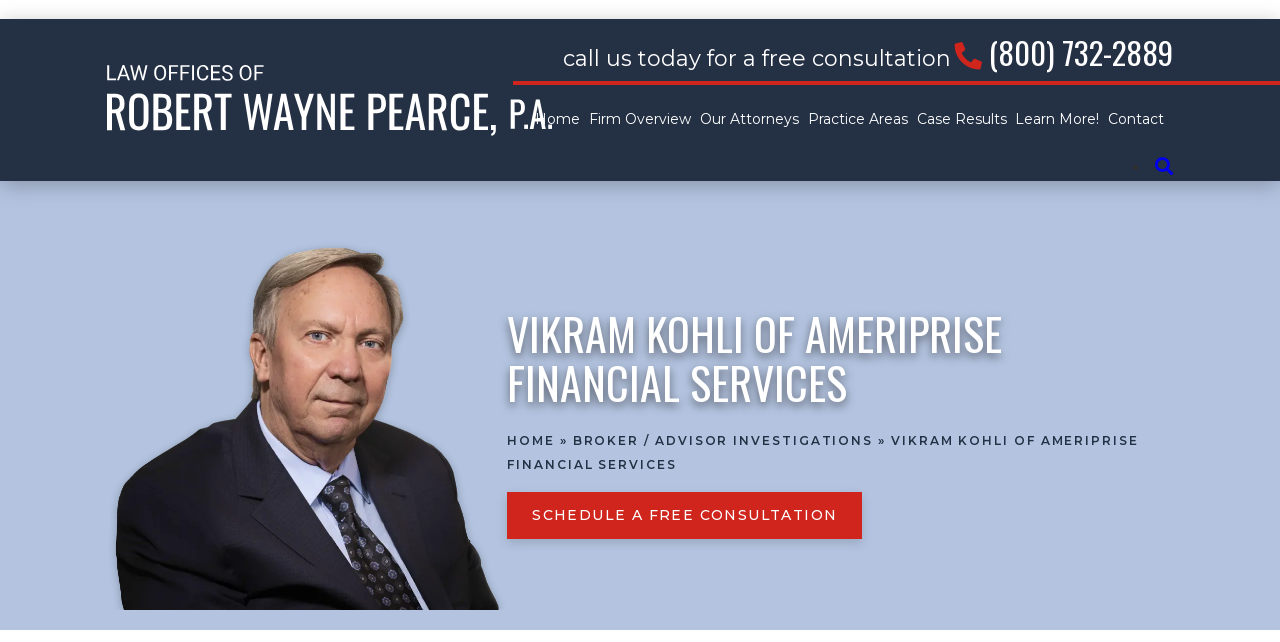Identify the main title of the webpage and generate its text content.

VIKRAM KOHLI OF AMERIPRISE FINANCIAL SERVICES